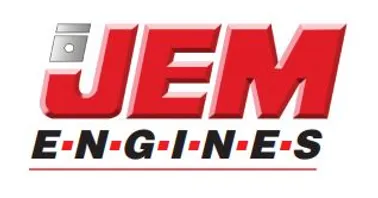Please examine the image and provide a detailed answer to the question: What type of products does Jem Engines focus on?

The logo of Jem Engines emphasizes the company's focus on engine parts, specifically for Kubota and Beta Marine products, indicating that the company specializes in providing replacement parts for these engines.